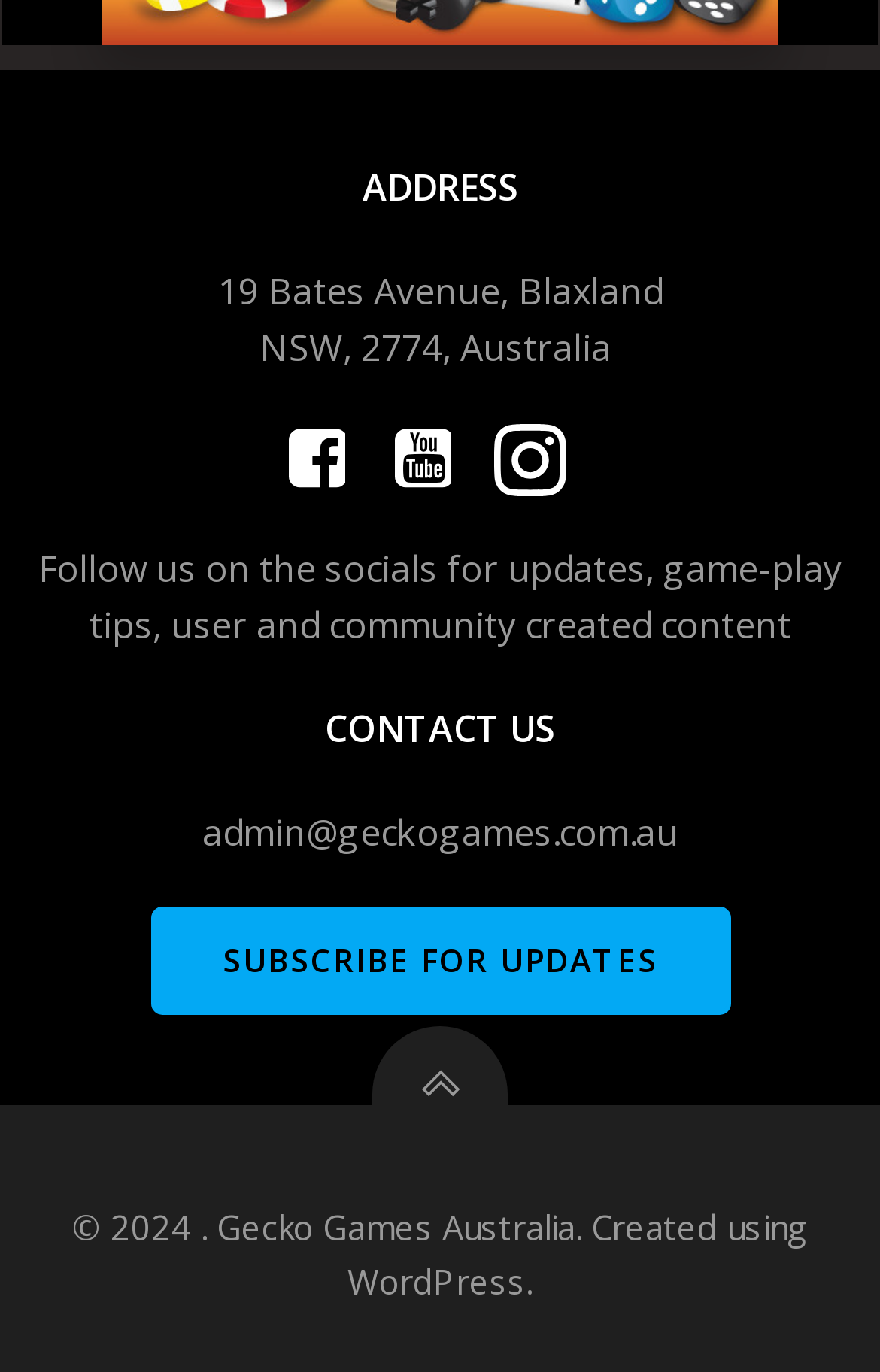Predict the bounding box of the UI element based on this description: "SUBSCRIBE FOR UPDATES".

[0.171, 0.661, 0.829, 0.74]